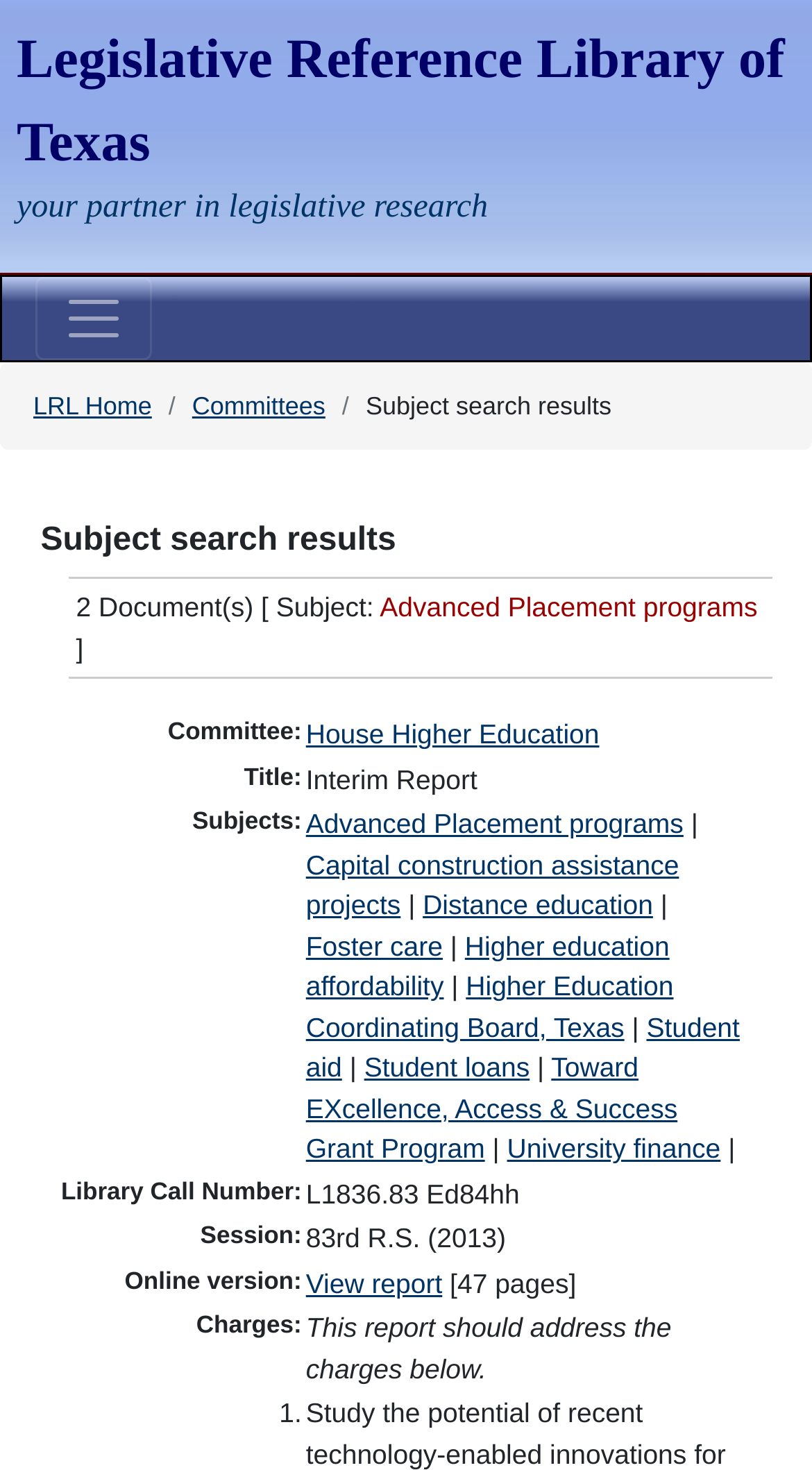Elaborate on the information and visuals displayed on the webpage.

The webpage is a search result page from the Legislative Reference Library of Texas, specifically showing the results of a subject search. At the top, there is a navigation bar with a link to the library's homepage and a button to toggle navigation. Below the navigation bar, there is a breadcrumb trail indicating the current location, which includes links to the LRL Home and Committees pages.

The main content of the page is a list of search results, with a heading that reads "Subject search results" and a description that says "2 Document(s)". The list is organized into rows, each representing a document, with columns for different metadata such as Committee, Title, Subjects, Library Call Number, Session, and Online version.

The first row shows the Committee as "House Higher Education" and the Title as "Interim Report". The Subjects column is quite long and includes links to various topics such as Advanced Placement programs, Capital construction assistance projects, and University finance. The Library Call Number is "L1836.83 Ed84hh", and the Session is "83rd R.S. (2013)". The Online version column has a link to view the report, which is 47 pages long.

Overall, the page appears to be a detailed search result page, providing a wealth of information about the documents that match the search query.